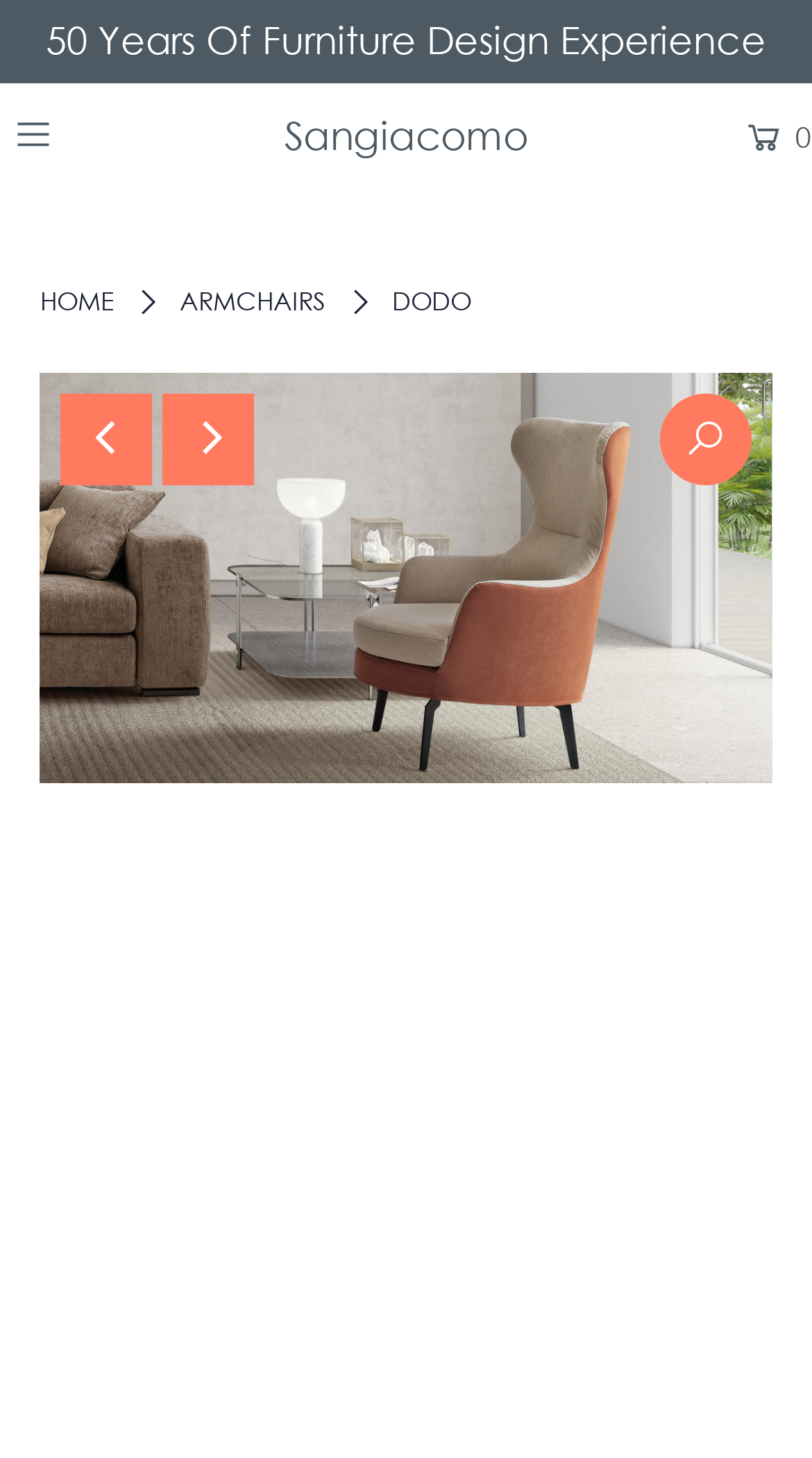Identify the bounding box coordinates for the UI element described by the following text: "Sangiacomo". Provide the coordinates as four float numbers between 0 and 1, in the format [left, top, right, bottom].

[0.35, 0.076, 0.65, 0.109]